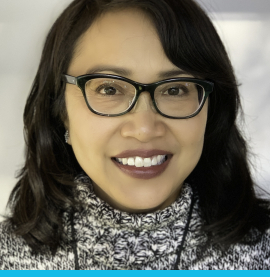Provide a one-word or one-phrase answer to the question:
What is Susan known for?

Early childhood education